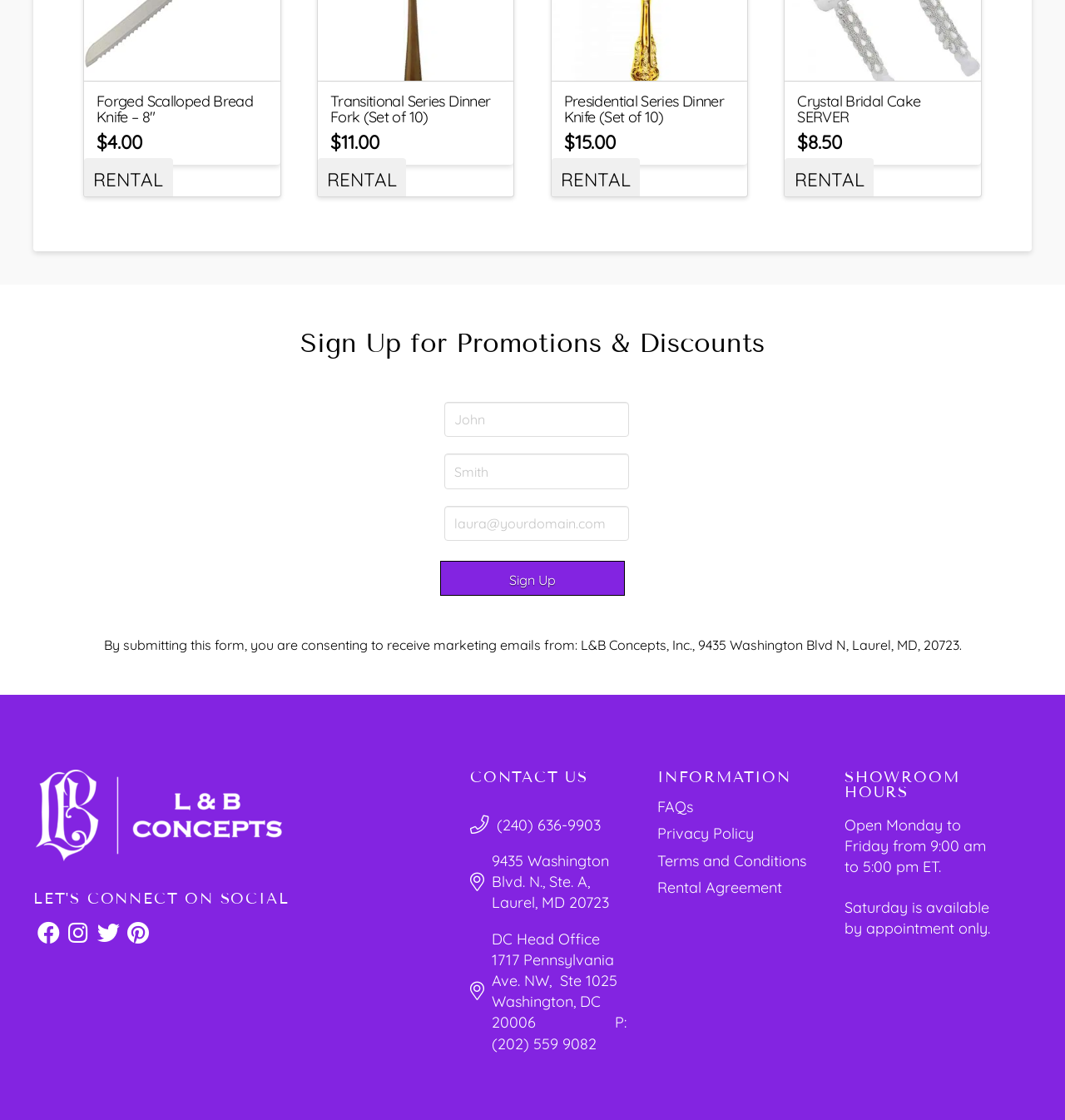Please identify the coordinates of the bounding box that should be clicked to fulfill this instruction: "Add Transitional Series Dinner Fork to cart".

[0.31, 0.036, 0.471, 0.076]